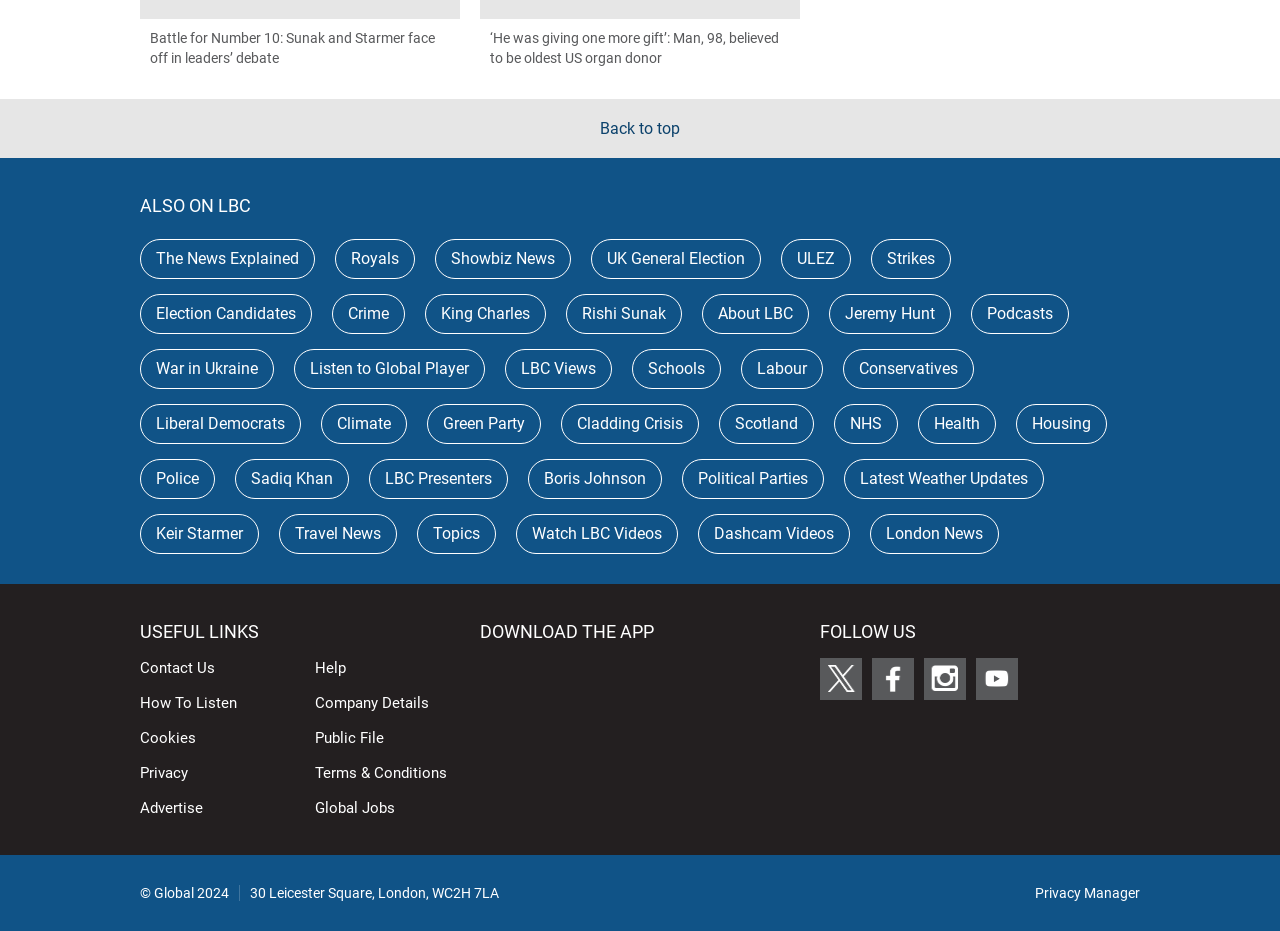Please identify the bounding box coordinates of the element's region that should be clicked to execute the following instruction: "Learn more about UK General Election". The bounding box coordinates must be four float numbers between 0 and 1, i.e., [left, top, right, bottom].

[0.462, 0.257, 0.595, 0.3]